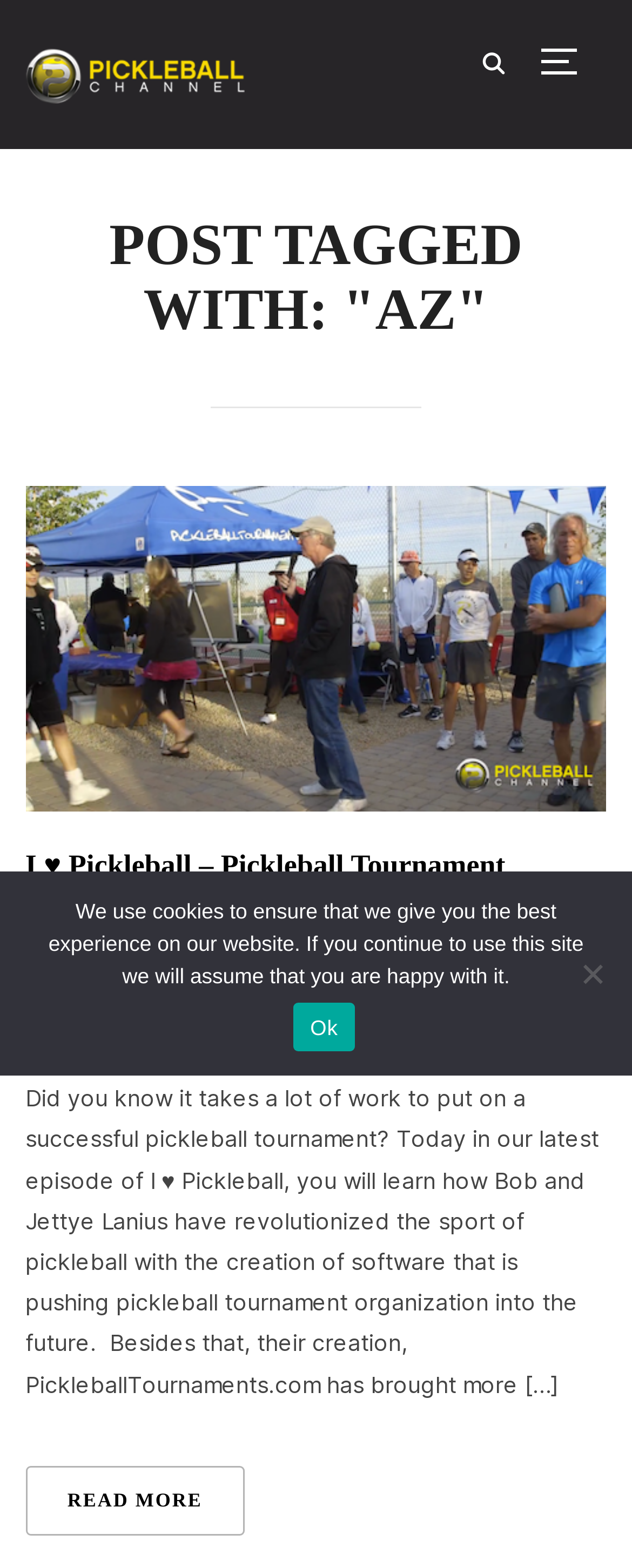Determine the bounding box coordinates for the area you should click to complete the following instruction: "Visit the page of Meredith".

[0.094, 0.619, 0.248, 0.639]